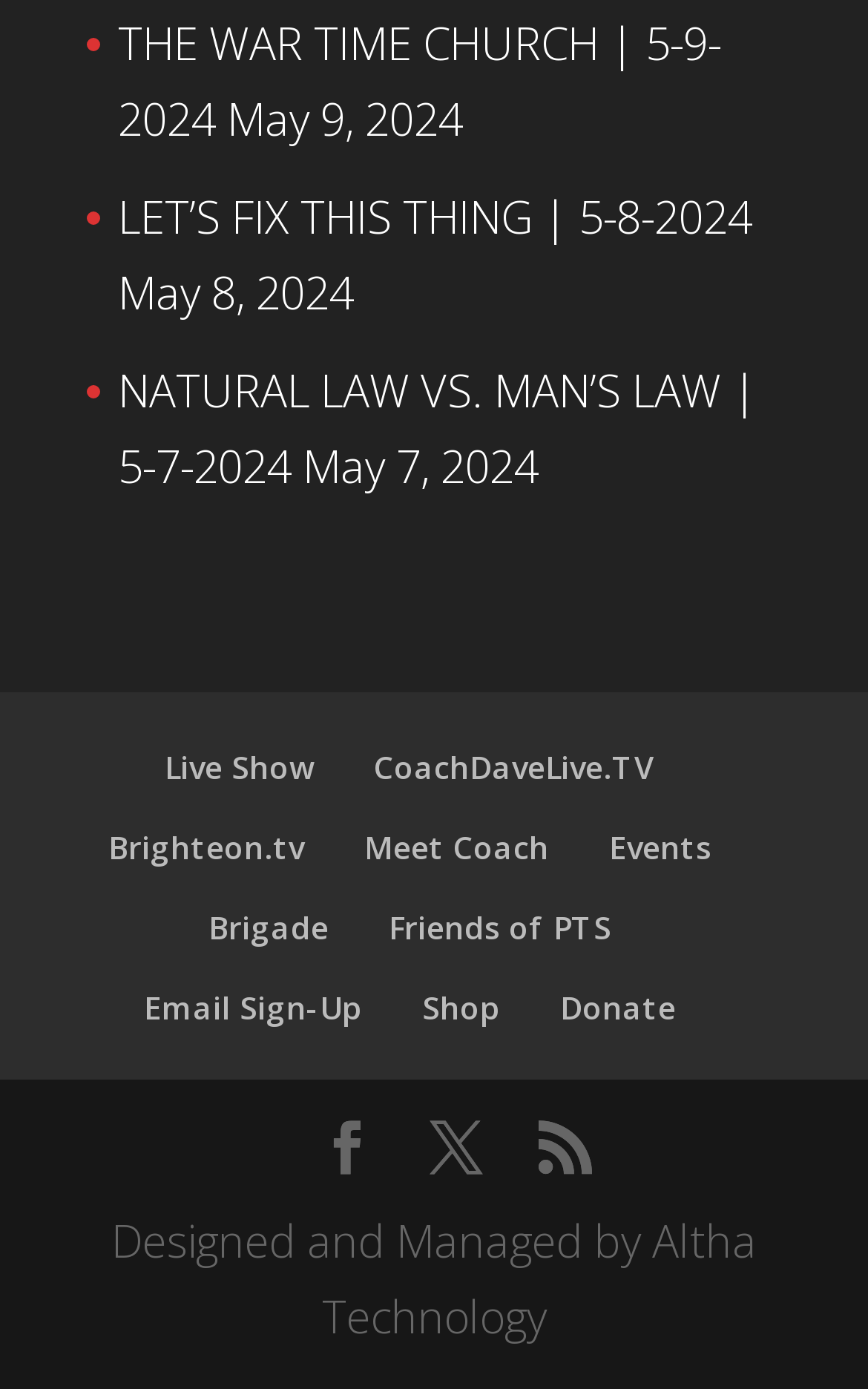Show me the bounding box coordinates of the clickable region to achieve the task as per the instruction: "Check events".

[0.701, 0.594, 0.819, 0.624]